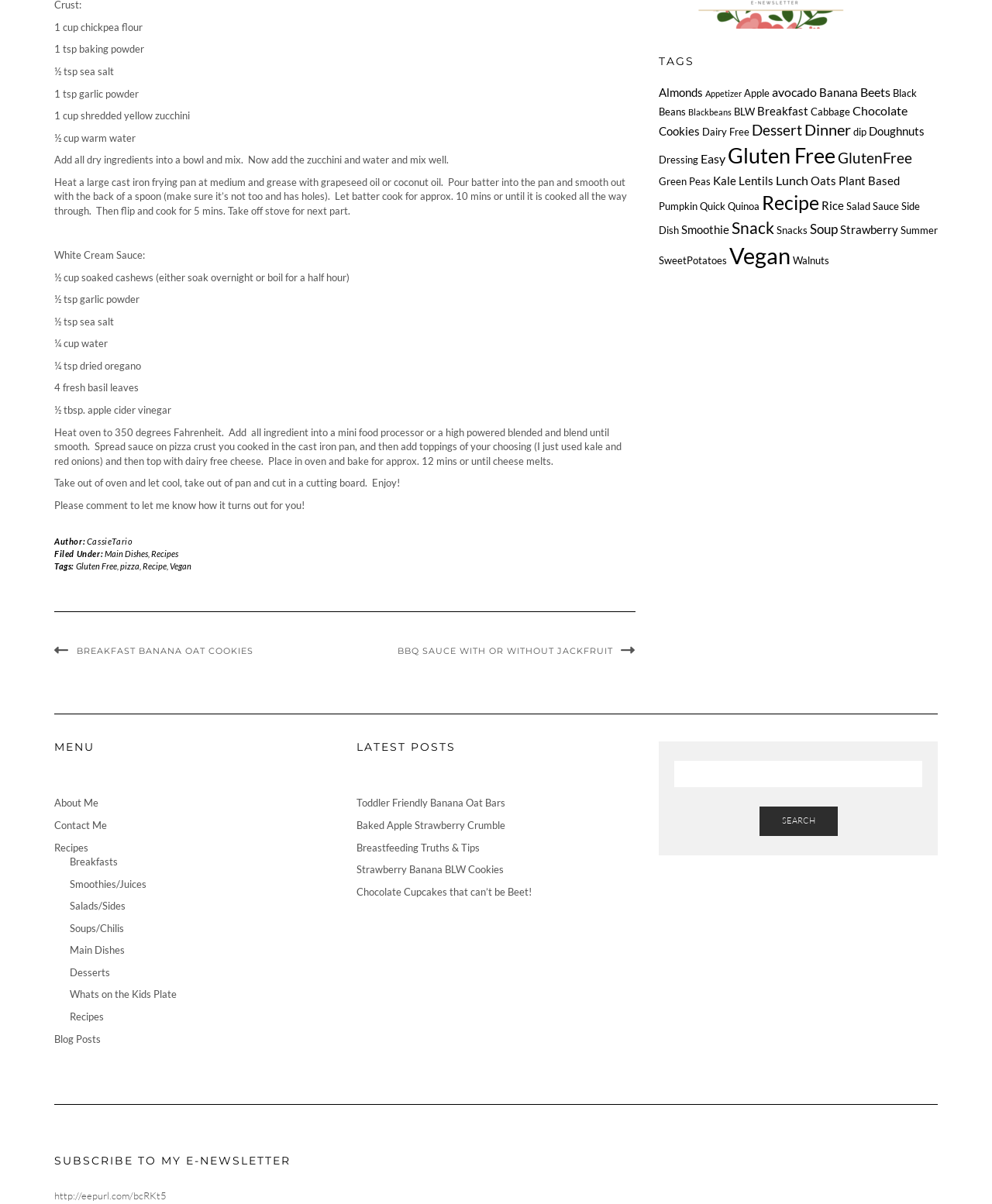Could you locate the bounding box coordinates for the section that should be clicked to accomplish this task: "Click on the link to view the recipe for BREAKFAST BANANA OAT COOKIES".

[0.055, 0.536, 0.255, 0.545]